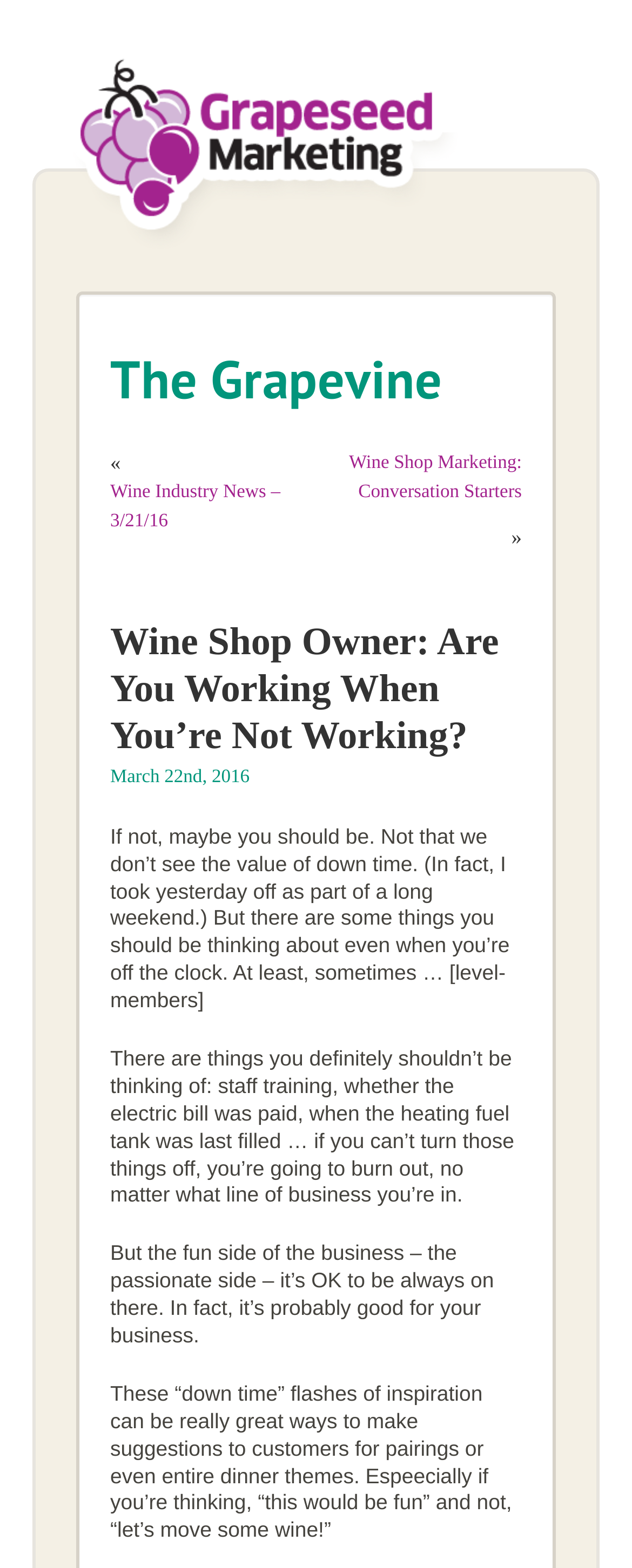Please reply to the following question using a single word or phrase: 
What is the date of the article?

March 22nd, 2016